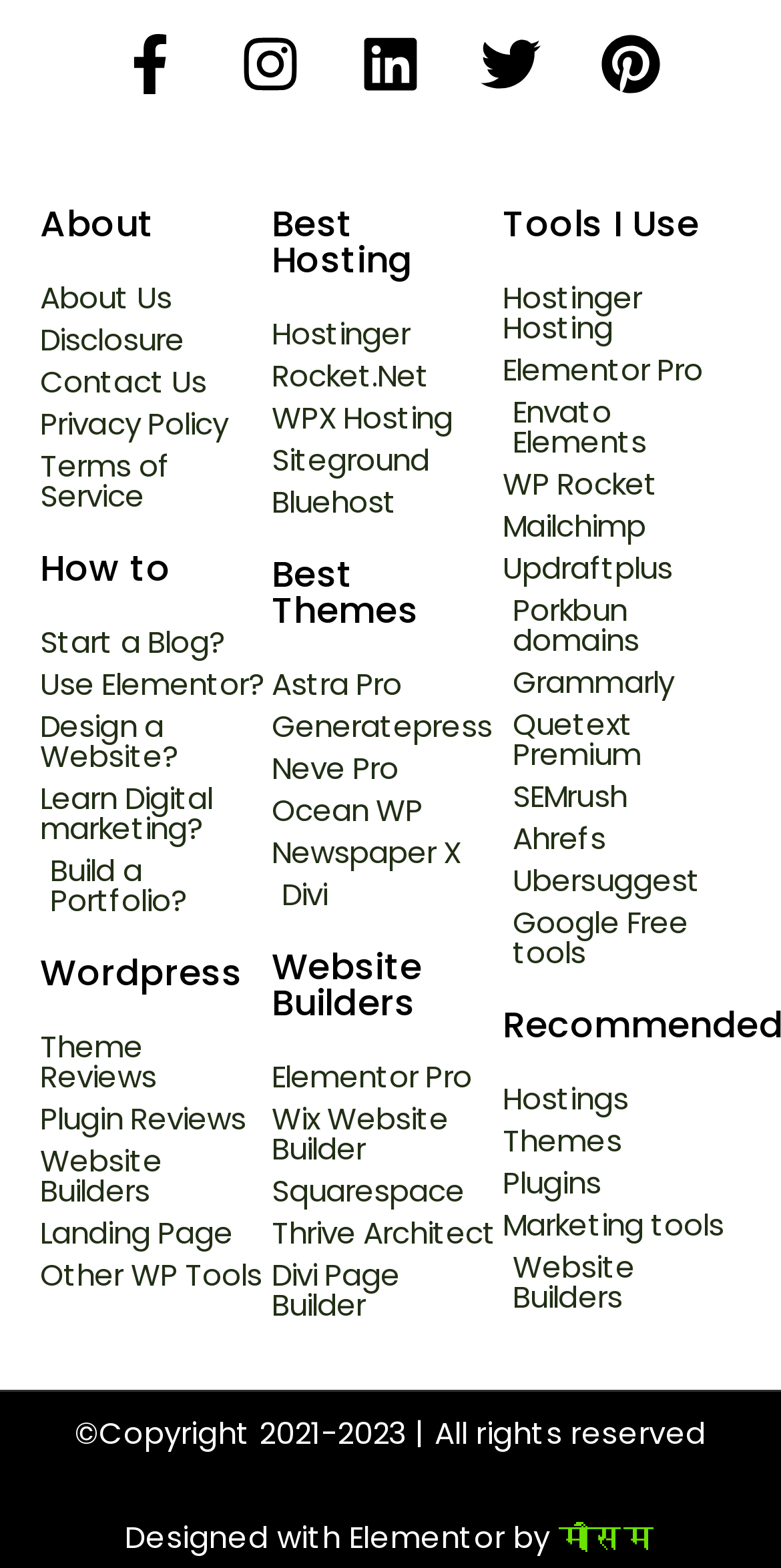Please give a concise answer to this question using a single word or phrase: 
How many types of resources are categorized?

5